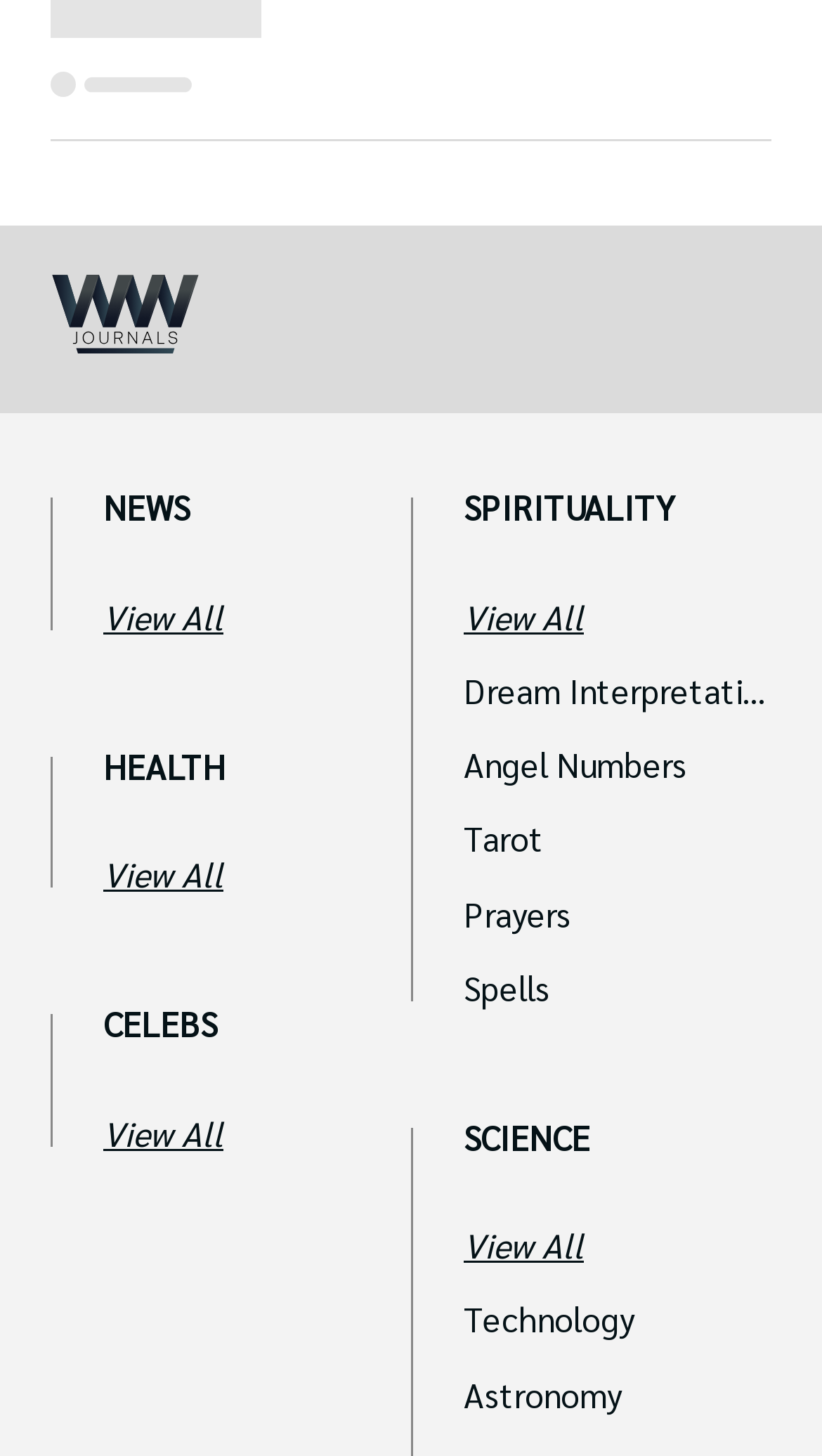Determine the bounding box coordinates of the clickable element to achieve the following action: 'Visit the Health page'. Provide the coordinates as four float values between 0 and 1, formatted as [left, top, right, bottom].

None